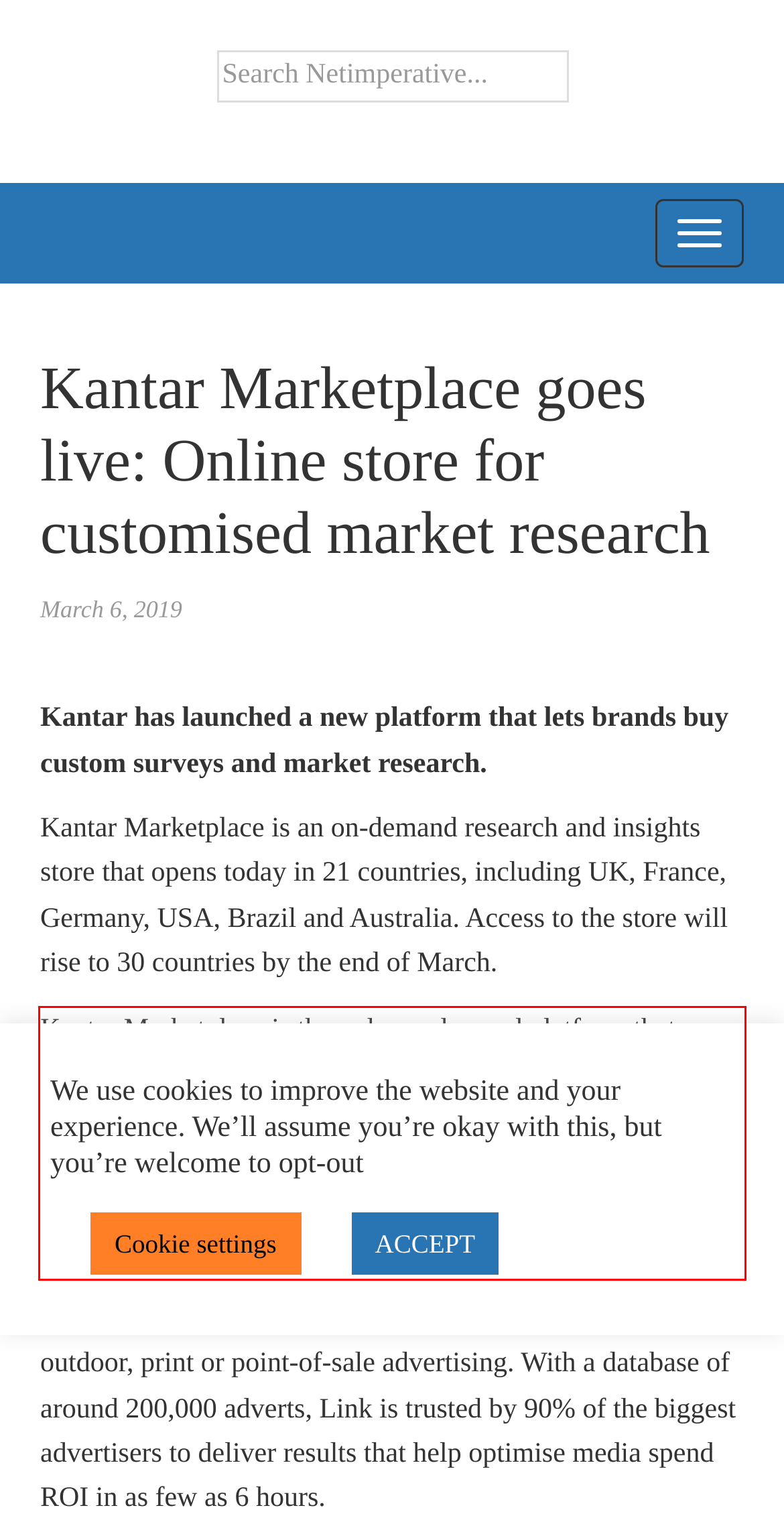You have a webpage screenshot with a red rectangle surrounding a UI element. Extract the text content from within this red bounding box.

Kantar Marketplace is the only on-demand platform that combines high quality, validated sample reach to 80 million consumers worldwide with quick turnaround self-serve custom surveys, smart insights solutions and expert consulting. Kantar Marketplace opens with an initial portfolio consisting of: